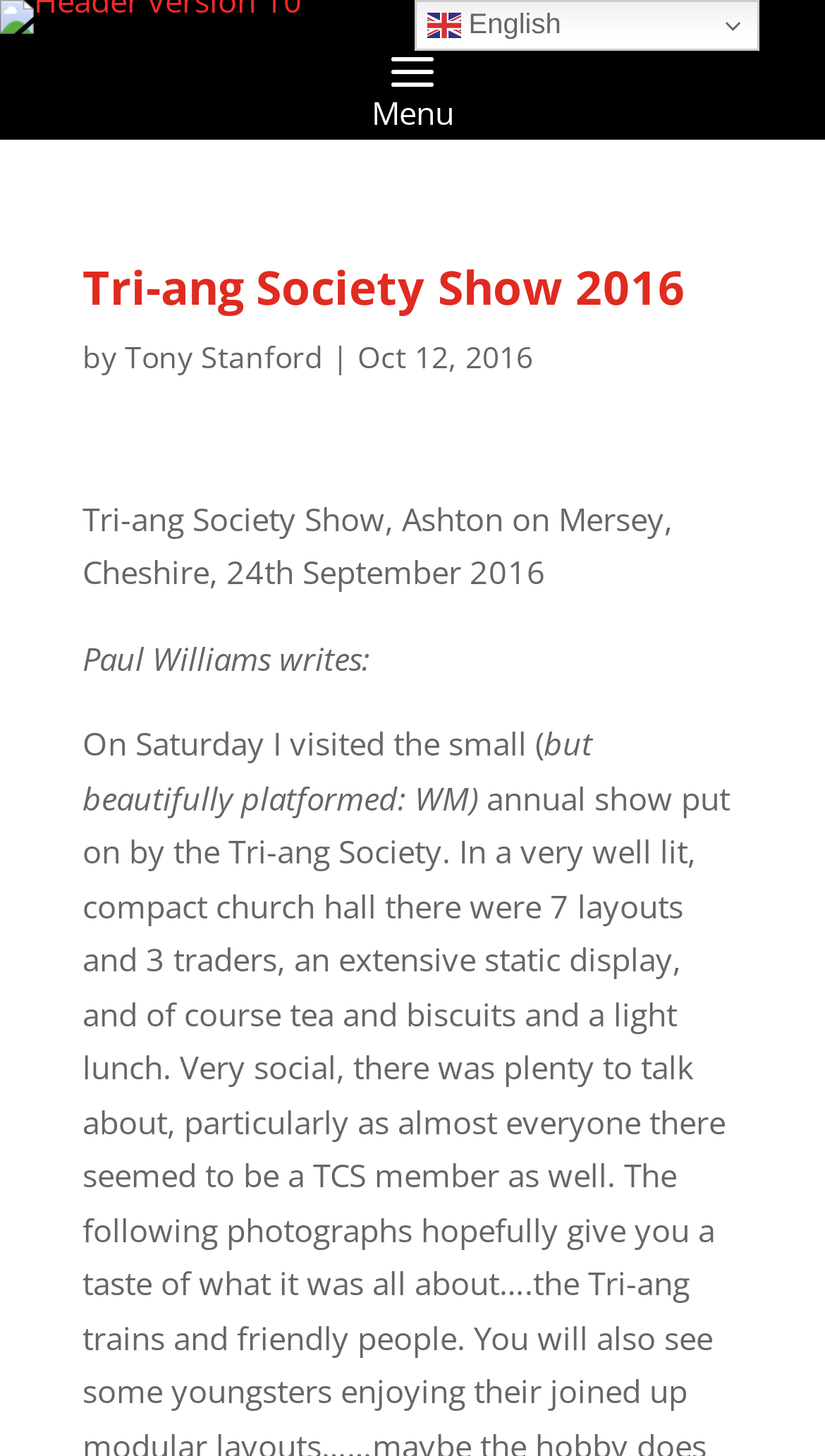Please look at the image and answer the question with a detailed explanation: What is the location of the Tri-ang Society Show mentioned in the article?

The location can be found in the text 'Tri-ang Society Show, Ashton on Mersey, Cheshire, 24th September 2016' which clearly mentions the location of the event.